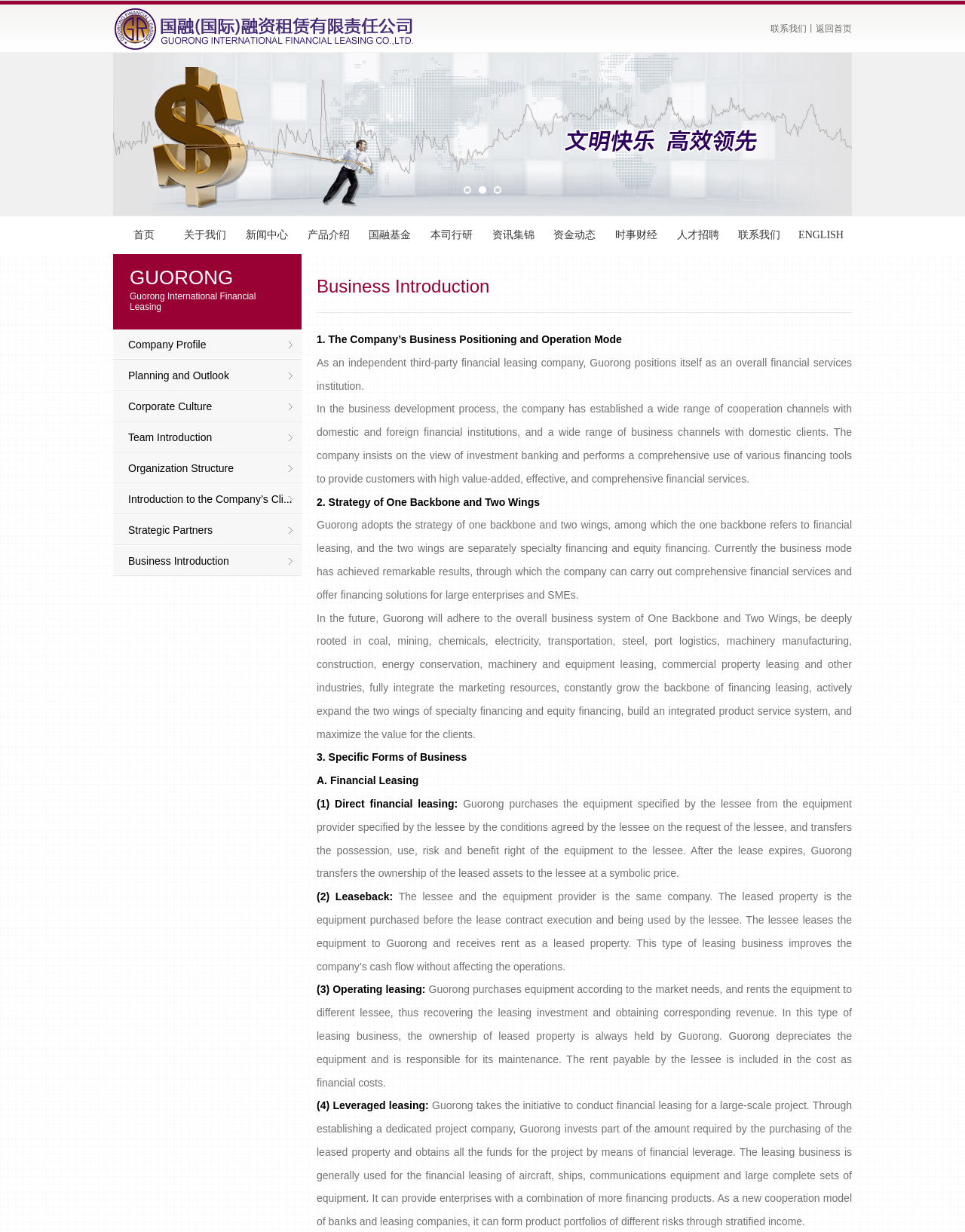Given the description "Appliance Repair", provide the bounding box coordinates of the corresponding UI element.

None